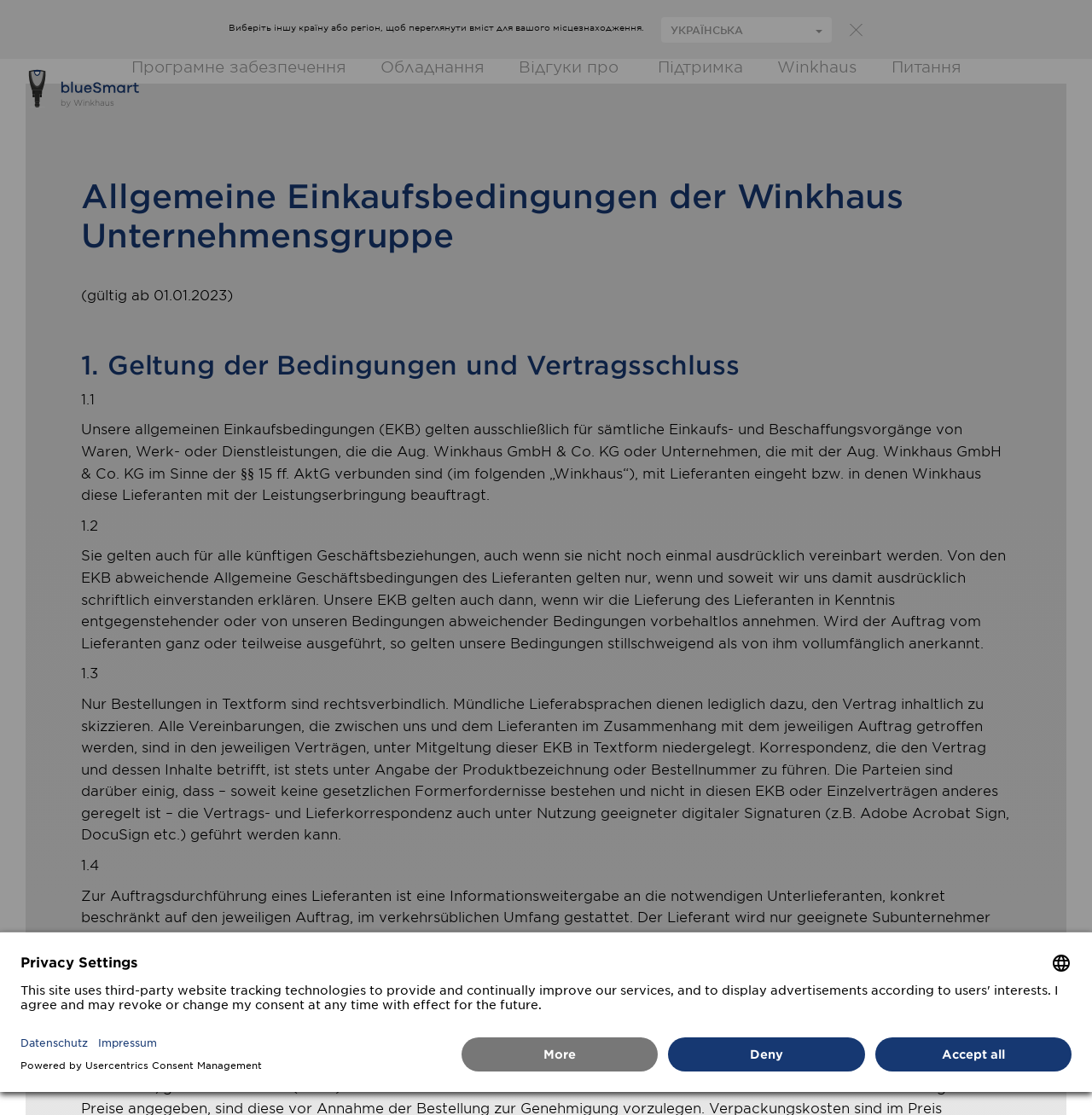What is the language of the webpage?
Please answer the question with as much detail as possible using the screenshot.

I inferred this from the button 'УКРАЇНСЬКА' which has a popup menu, indicating that the webpage is currently in Ukrainian language and provides an option to switch to another language.